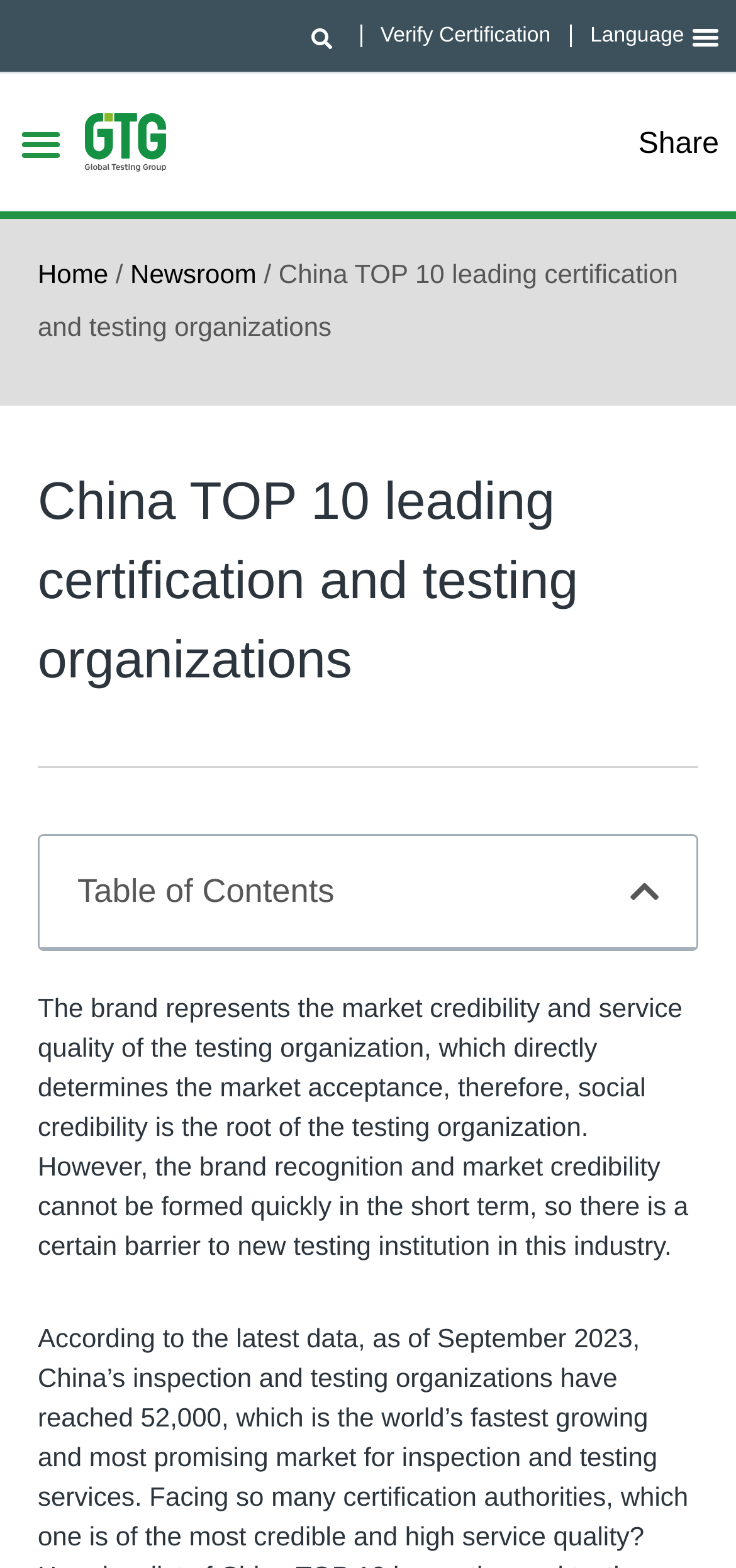Based on the element description: "Menu", identify the bounding box coordinates for this UI element. The coordinates must be four float numbers between 0 and 1, listed as [left, top, right, bottom].

[0.013, 0.071, 0.097, 0.111]